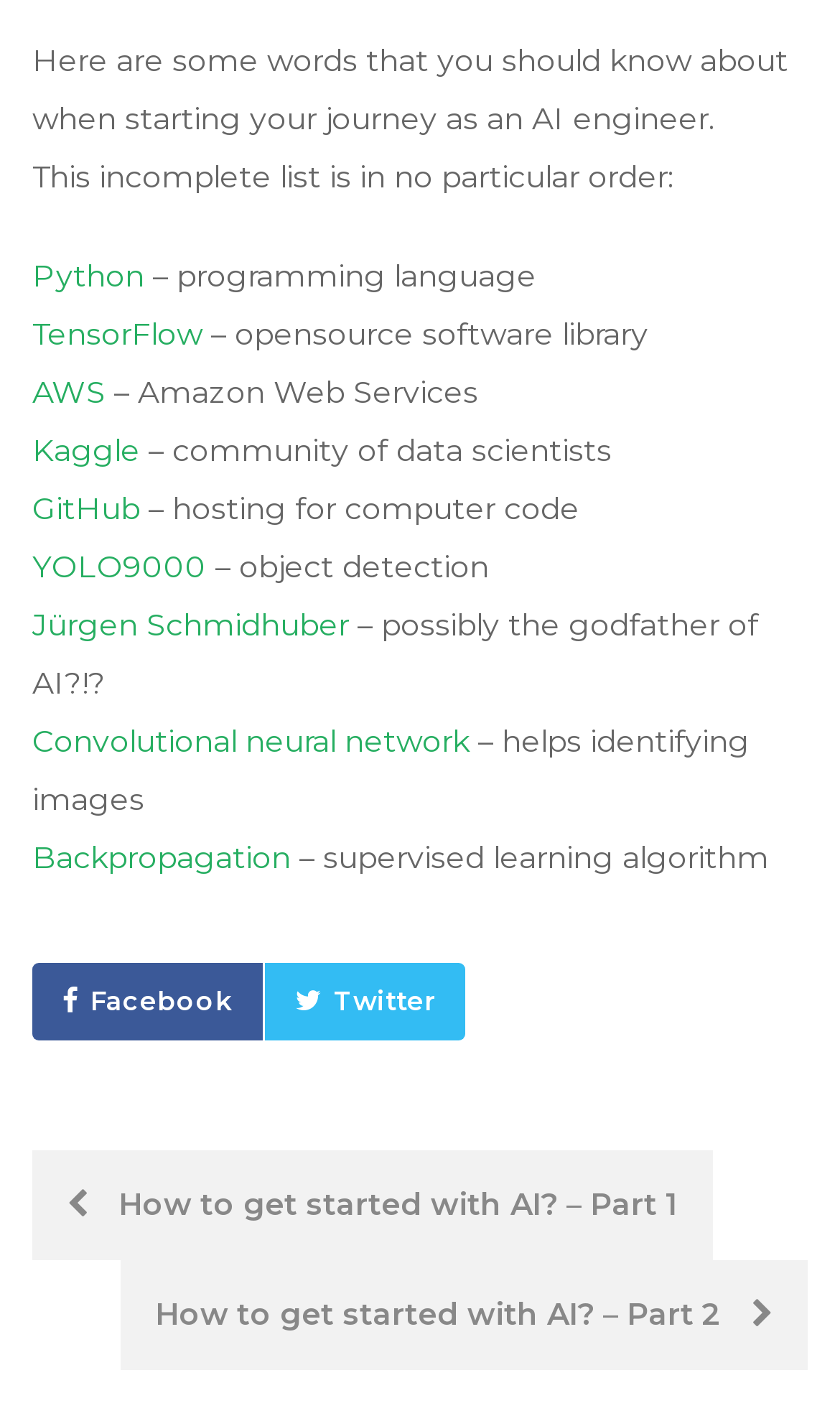Determine the bounding box of the UI component based on this description: "Jürgen Schmidhuber". The bounding box coordinates should be four float values between 0 and 1, i.e., [left, top, right, bottom].

[0.038, 0.426, 0.415, 0.453]